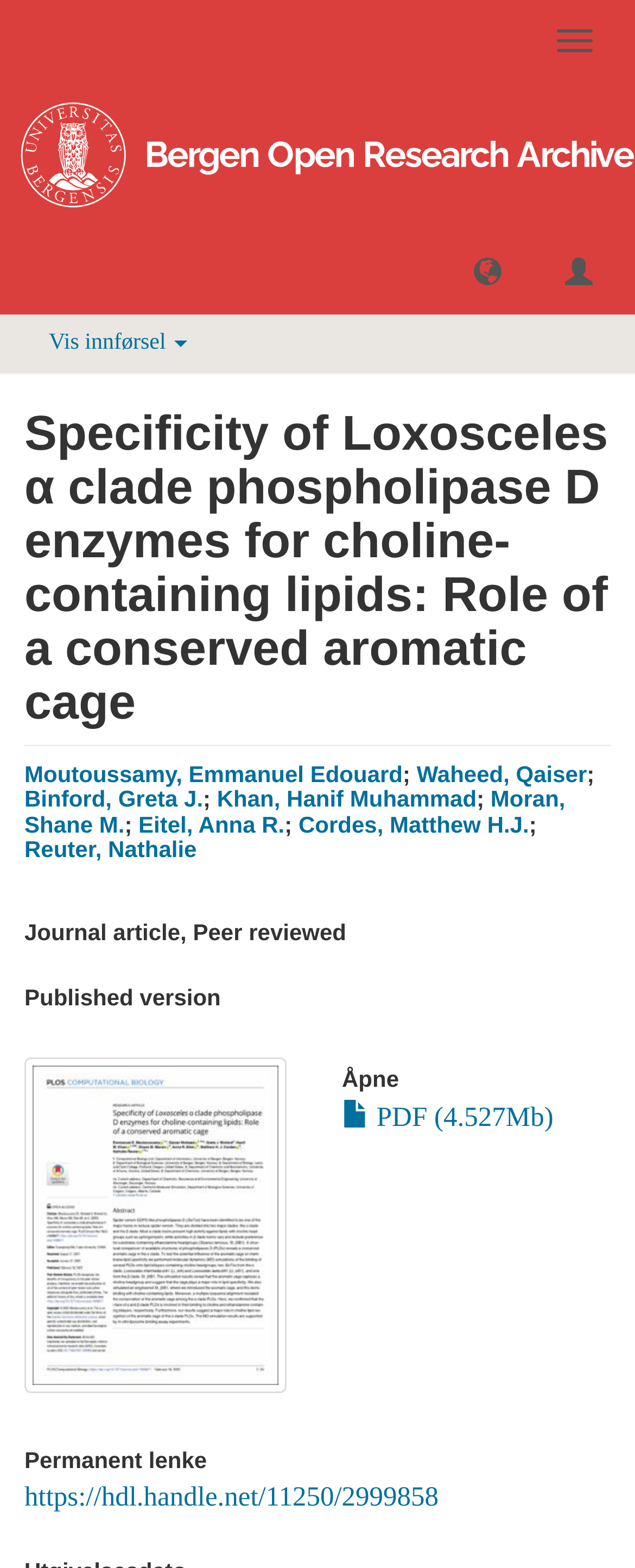Kindly provide the bounding box coordinates of the section you need to click on to fulfill the given instruction: "Toggle navigation".

[0.849, 0.008, 0.962, 0.044]